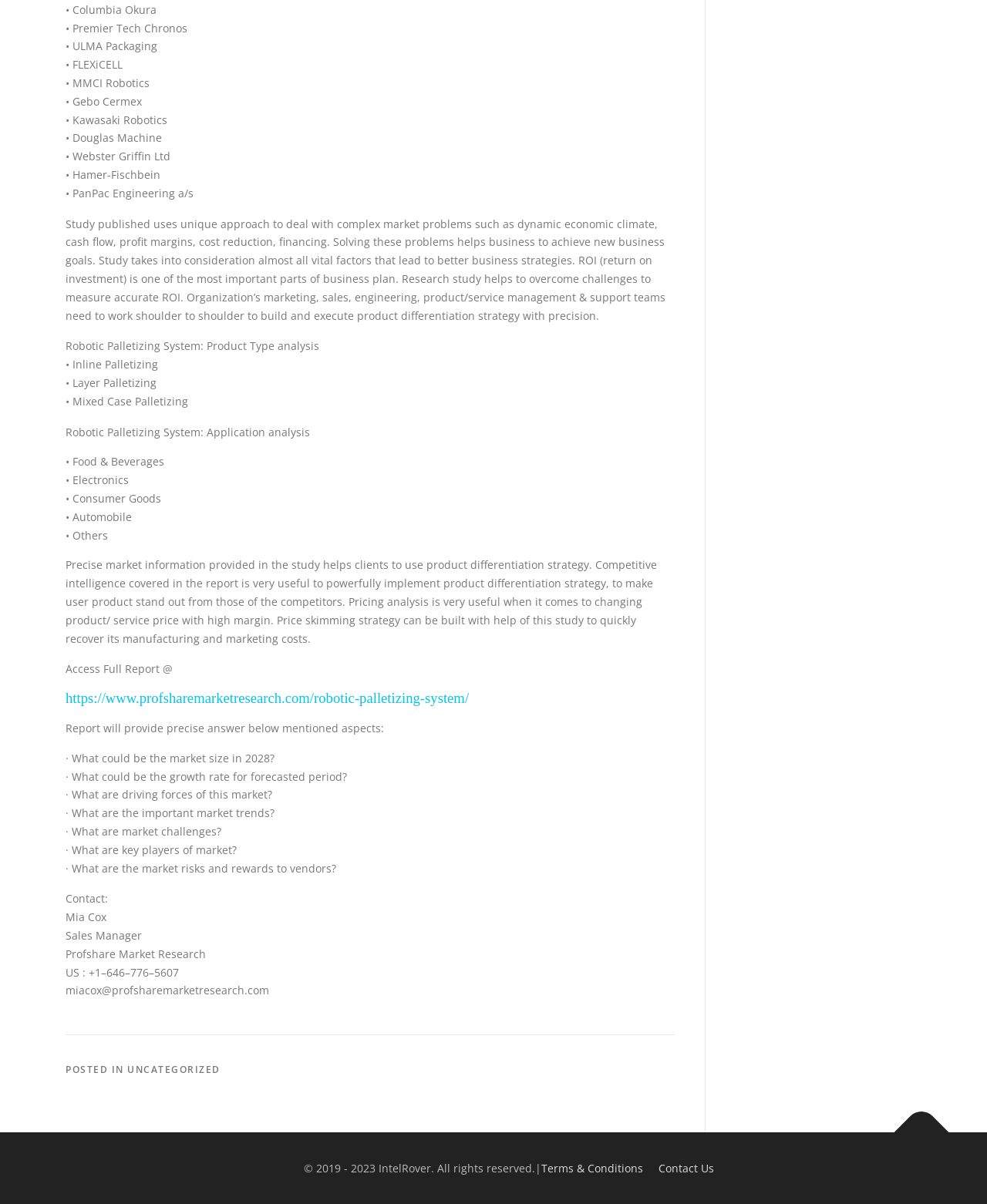From the given element description: "title="Back To Top"", find the bounding box for the UI element. Provide the coordinates as four float numbers between 0 and 1, in the order [left, top, right, bottom].

[0.906, 0.918, 0.961, 0.963]